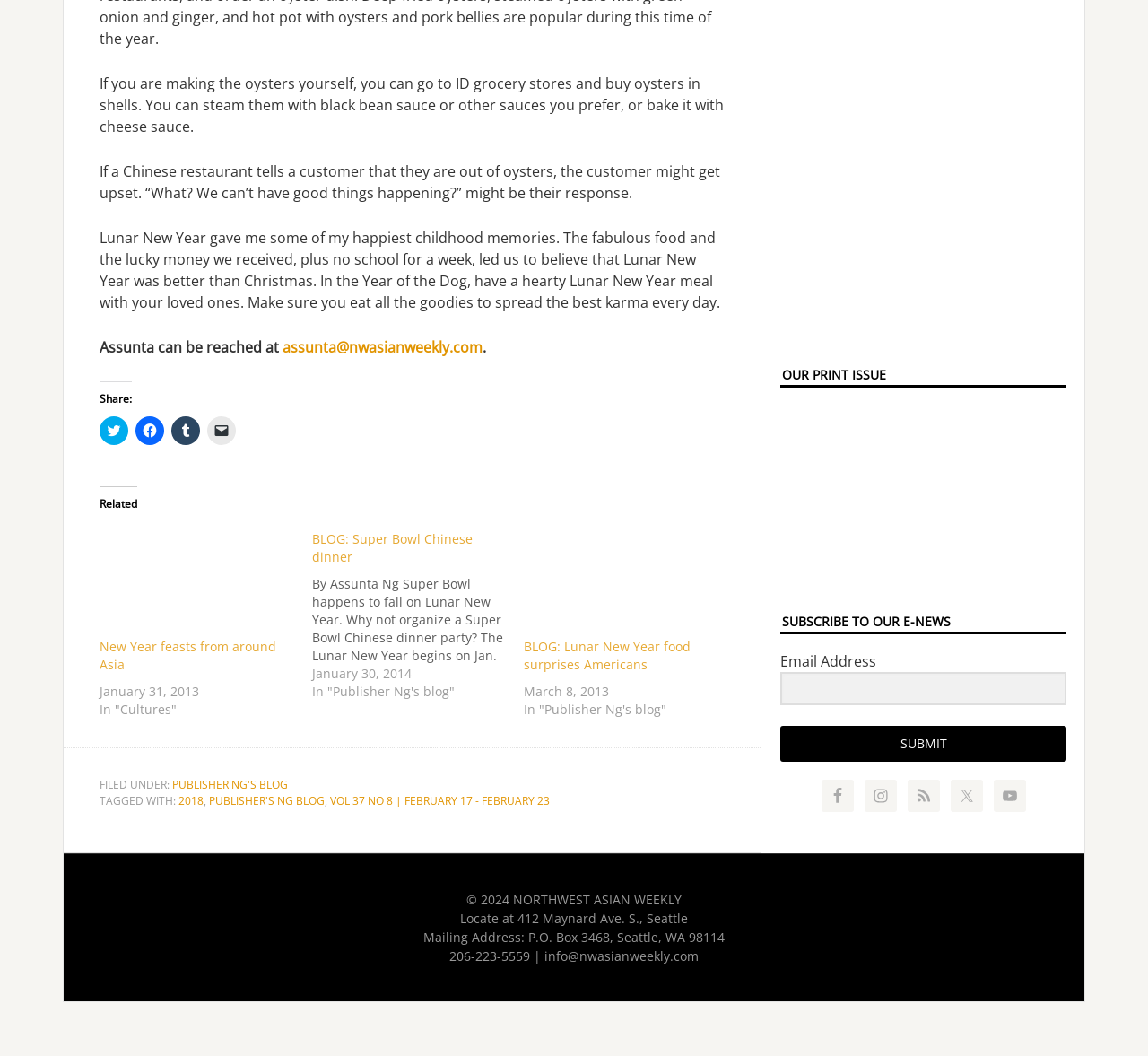Please specify the bounding box coordinates in the format (top-left x, top-left y, bottom-right x, bottom-right y), with all values as floating point numbers between 0 and 1. Identify the bounding box of the UI element described by: parent_node: Email Address name="EMAIL"

[0.68, 0.636, 0.929, 0.668]